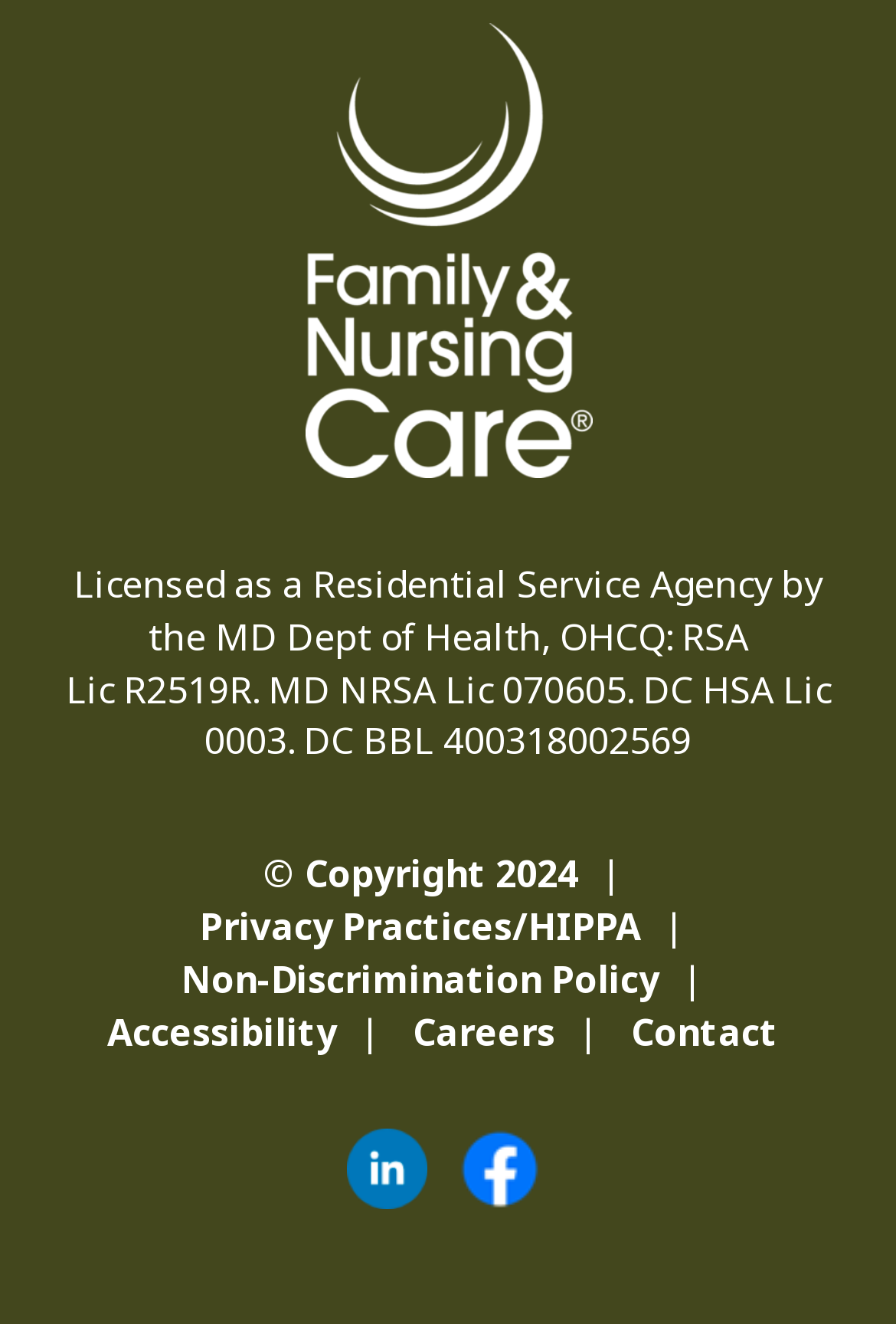Highlight the bounding box coordinates of the element you need to click to perform the following instruction: "Go to Careers."

[0.46, 0.76, 0.619, 0.798]